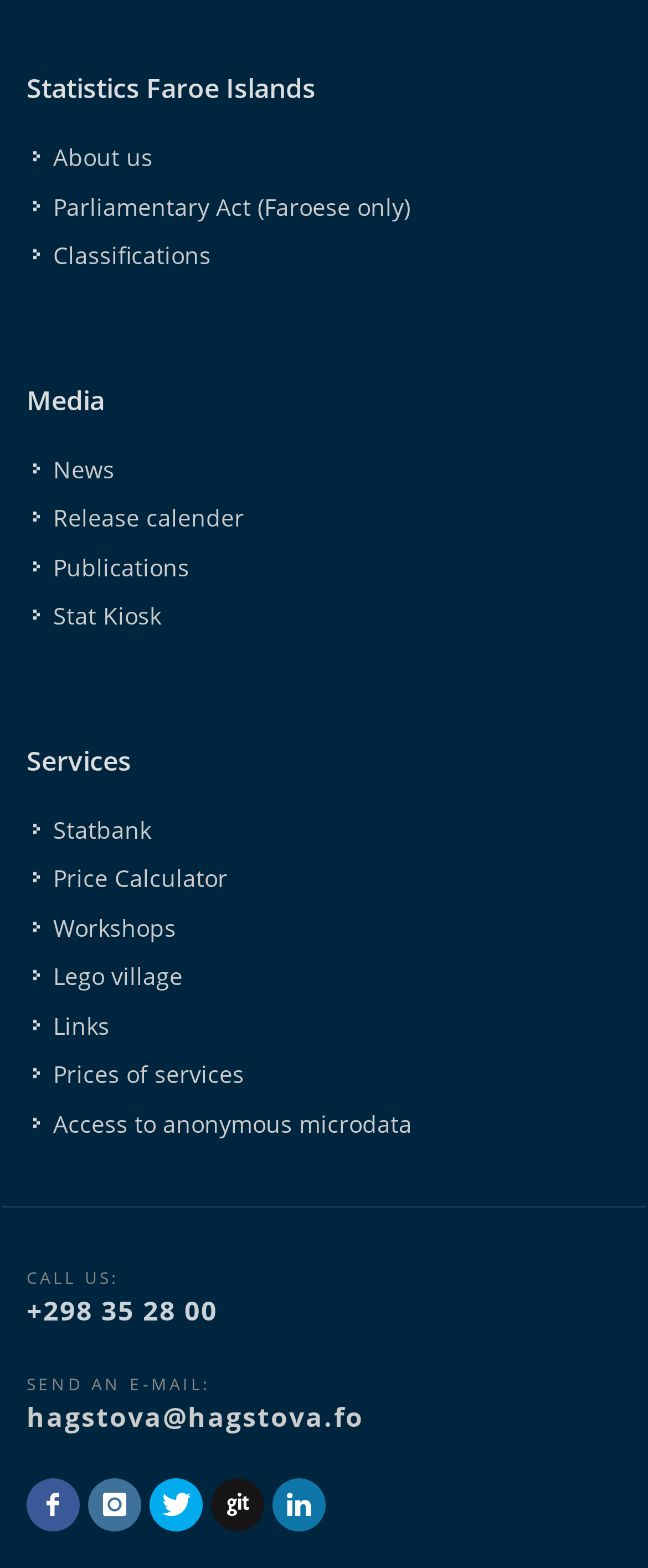What is the email address to send an email to?
Refer to the image and provide a concise answer in one word or phrase.

hagstova@hagstova.fo